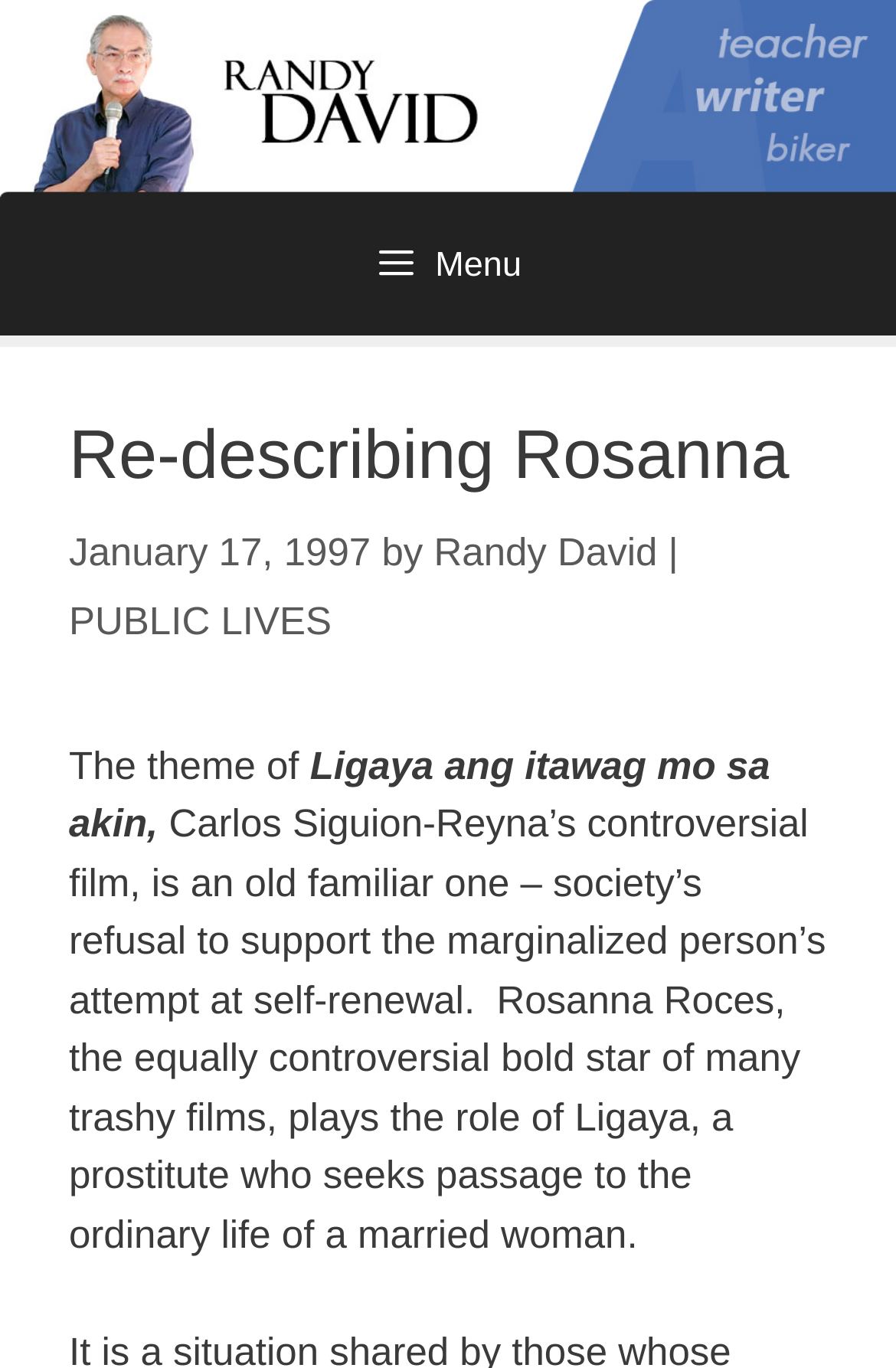Illustrate the webpage thoroughly, mentioning all important details.

The webpage is about an article titled "Re-describing Rosanna" written by Randy David. At the top of the page, there is a banner with the site's name and a link to Randy David's profile, accompanied by an image of Randy David. Below the banner, there is a primary navigation menu with a button labeled "Menu" that expands to reveal more options.

The main content of the page is divided into sections. The first section is a header with the article title "Re-describing Rosanna" in a larger font, followed by the date "January 17, 1997" and the author's name "Randy David" with a link to his profile. 

The article begins with a paragraph that discusses the theme of a film, "Ligaya ang itawag mo sa akin," directed by Carlos Siguion-Reyna. The text explains that the film's theme is about society's refusal to support marginalized individuals in their attempts at self-renewal. The article then introduces the main character, Ligaya, played by Rosanna Roces, a prostitute who seeks to leave her old life behind and become a married woman.